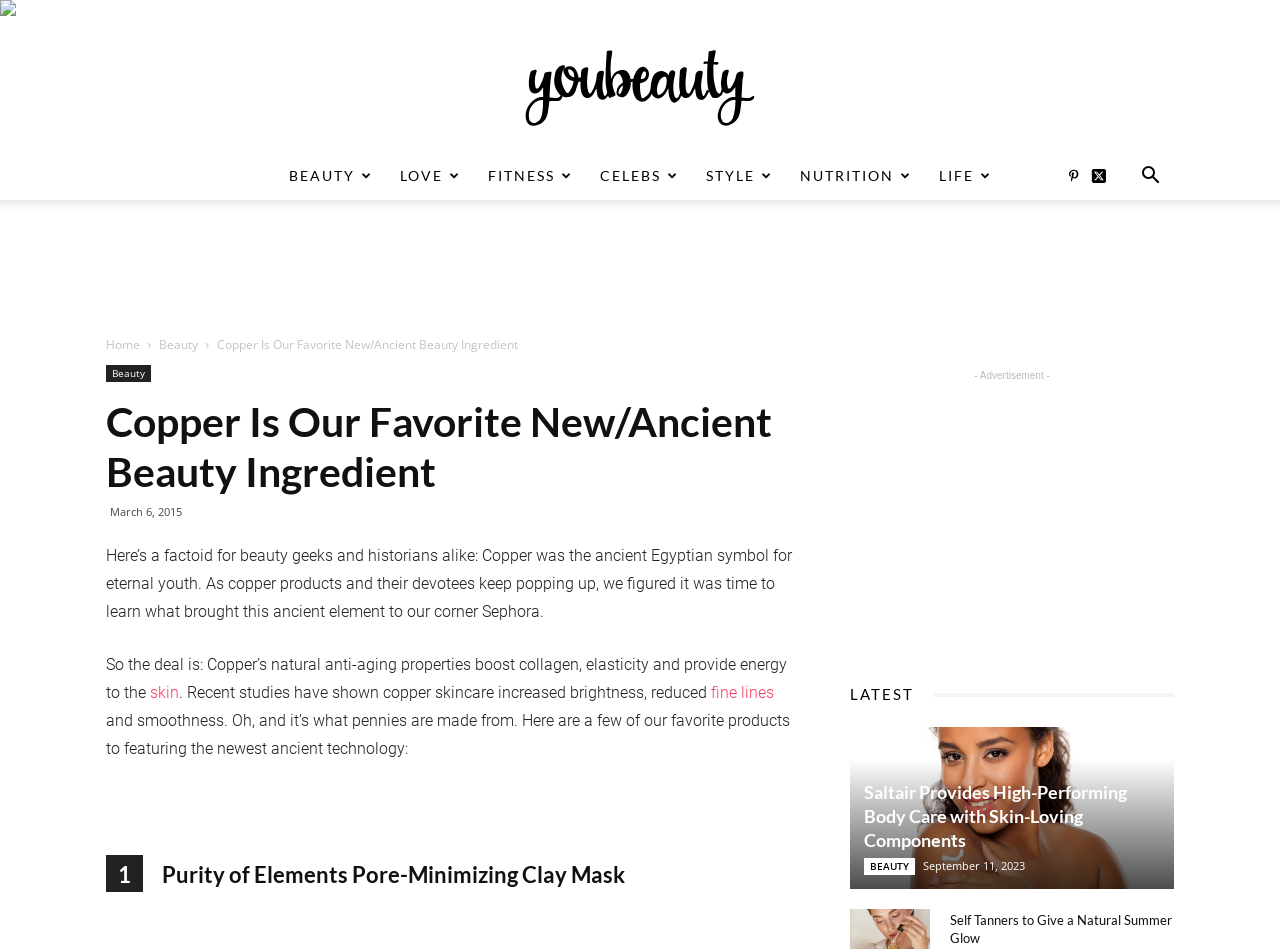Identify the bounding box coordinates for the element that needs to be clicked to fulfill this instruction: "Click on the 'Saltair Provides High-Performing Body Care with Skin-Loving Components' link". Provide the coordinates in the format of four float numbers between 0 and 1: [left, top, right, bottom].

[0.664, 0.765, 0.917, 0.936]